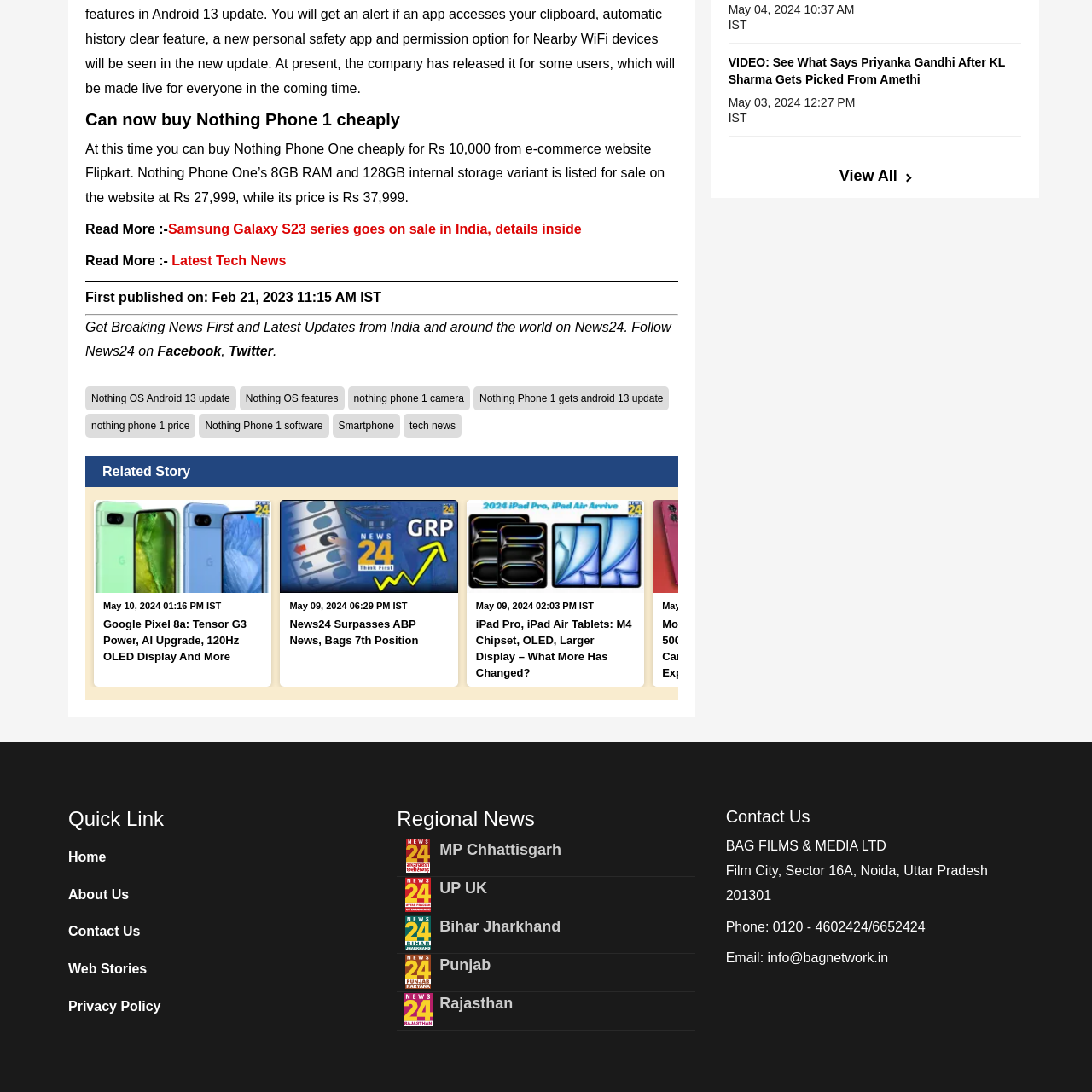Study the part of the image enclosed in the turquoise frame and answer the following question with detailed information derived from the image: 
What type of display does the Google Pixel 8a have?

The caption highlights the device's vibrant 120Hz OLED display as one of its notable features, indicating that the Google Pixel 8a has an OLED display.